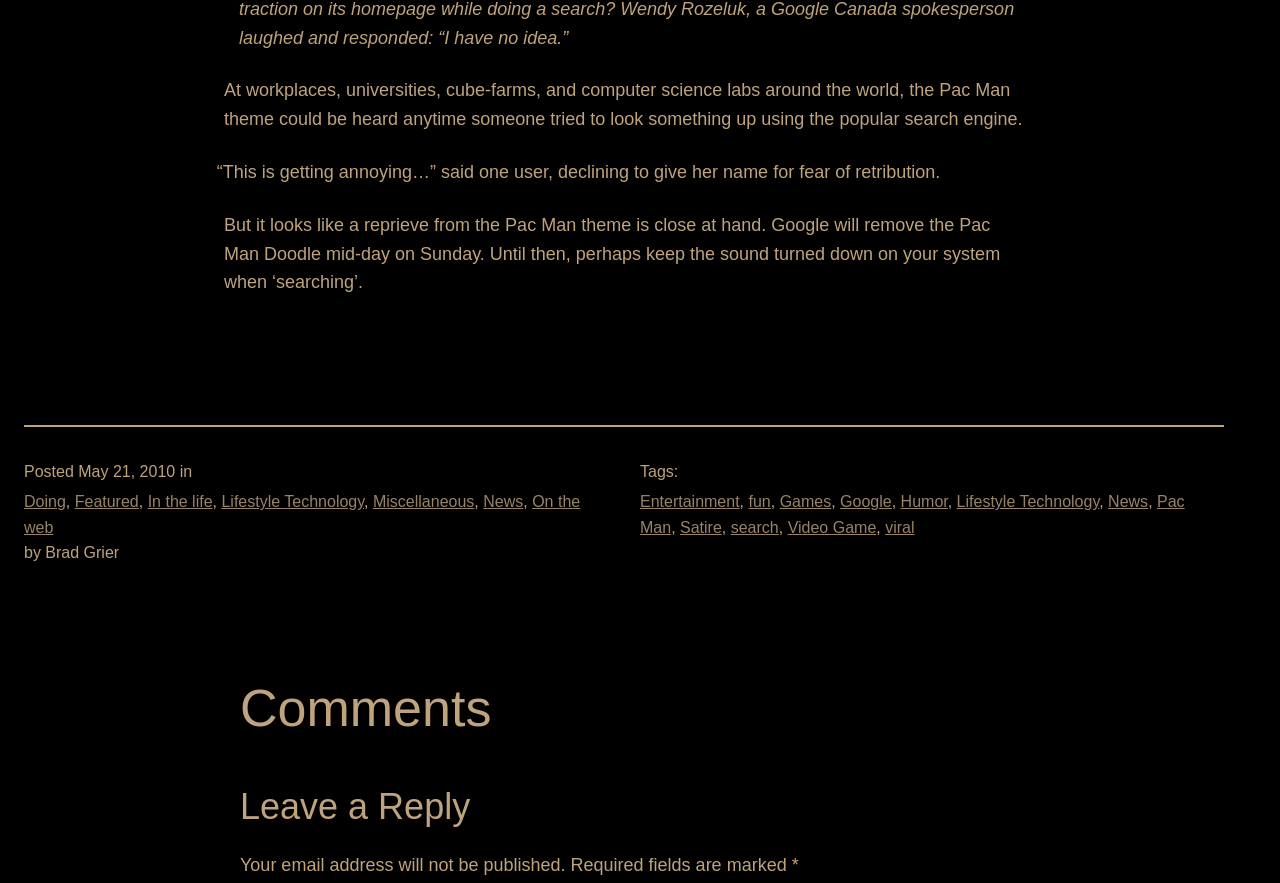Use a single word or phrase to answer the question: What is the Pac Man theme related to?

Google search engine